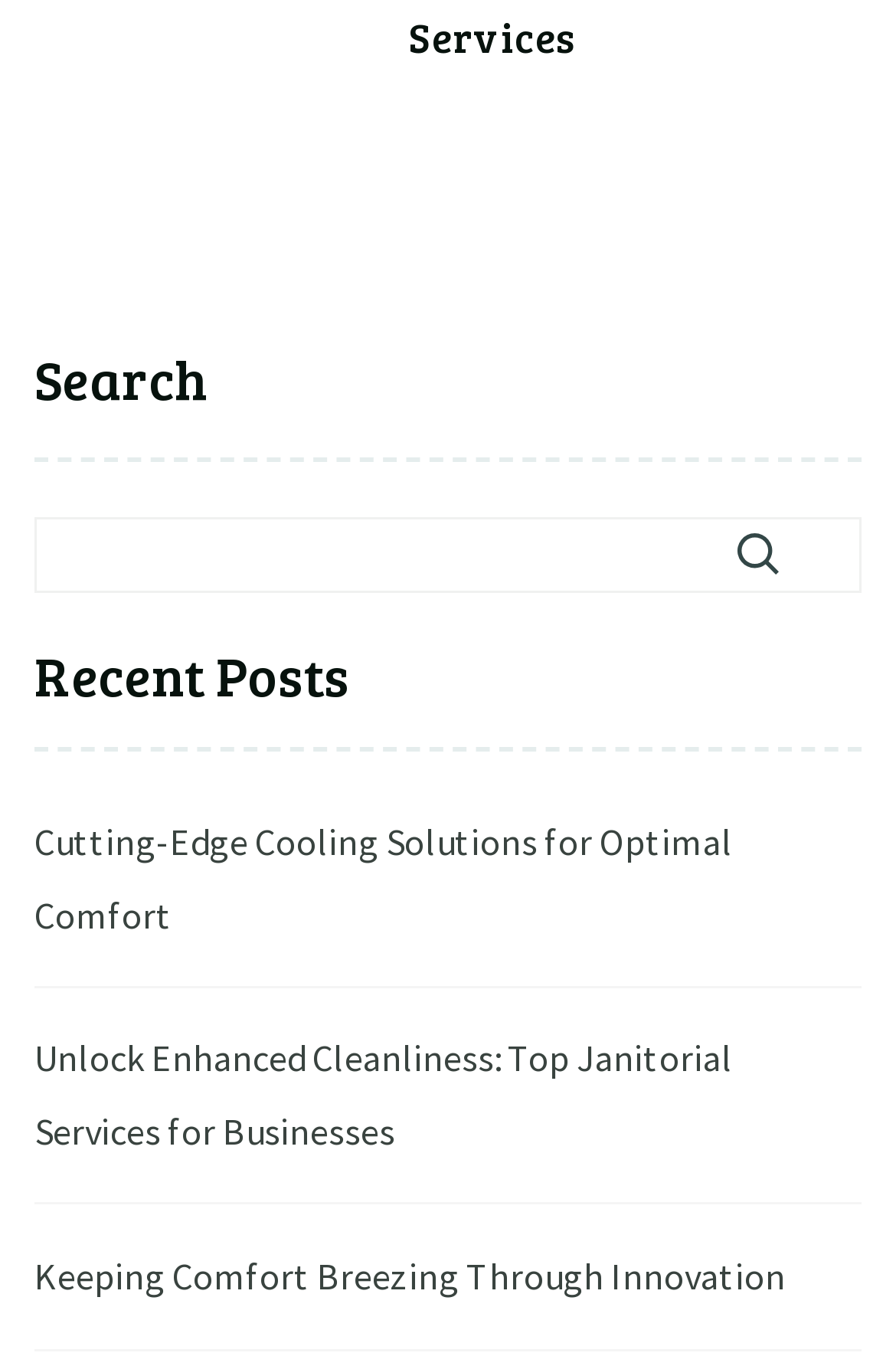What is the purpose of the search box?
Analyze the screenshot and provide a detailed answer to the question.

The search box is located at the top of the webpage, and it has a button with the text 'Search'. This suggests that the search box is intended for users to input keywords or phrases to search for specific content within the website.